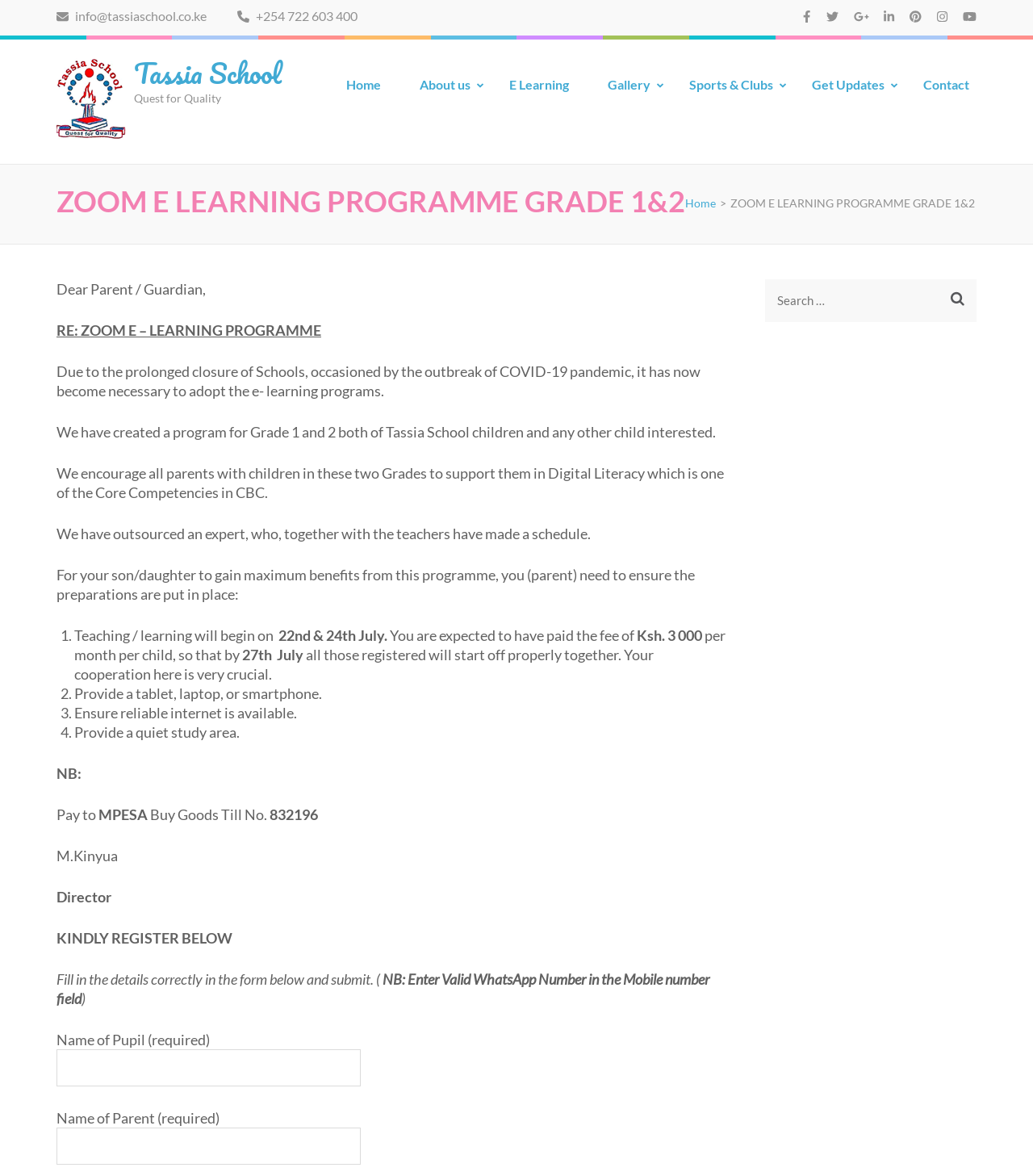Using the webpage screenshot and the element description Tassia School, determine the bounding box coordinates. Specify the coordinates in the format (top-left x, top-left y, bottom-right x, bottom-right y) with values ranging from 0 to 1.

[0.13, 0.043, 0.273, 0.081]